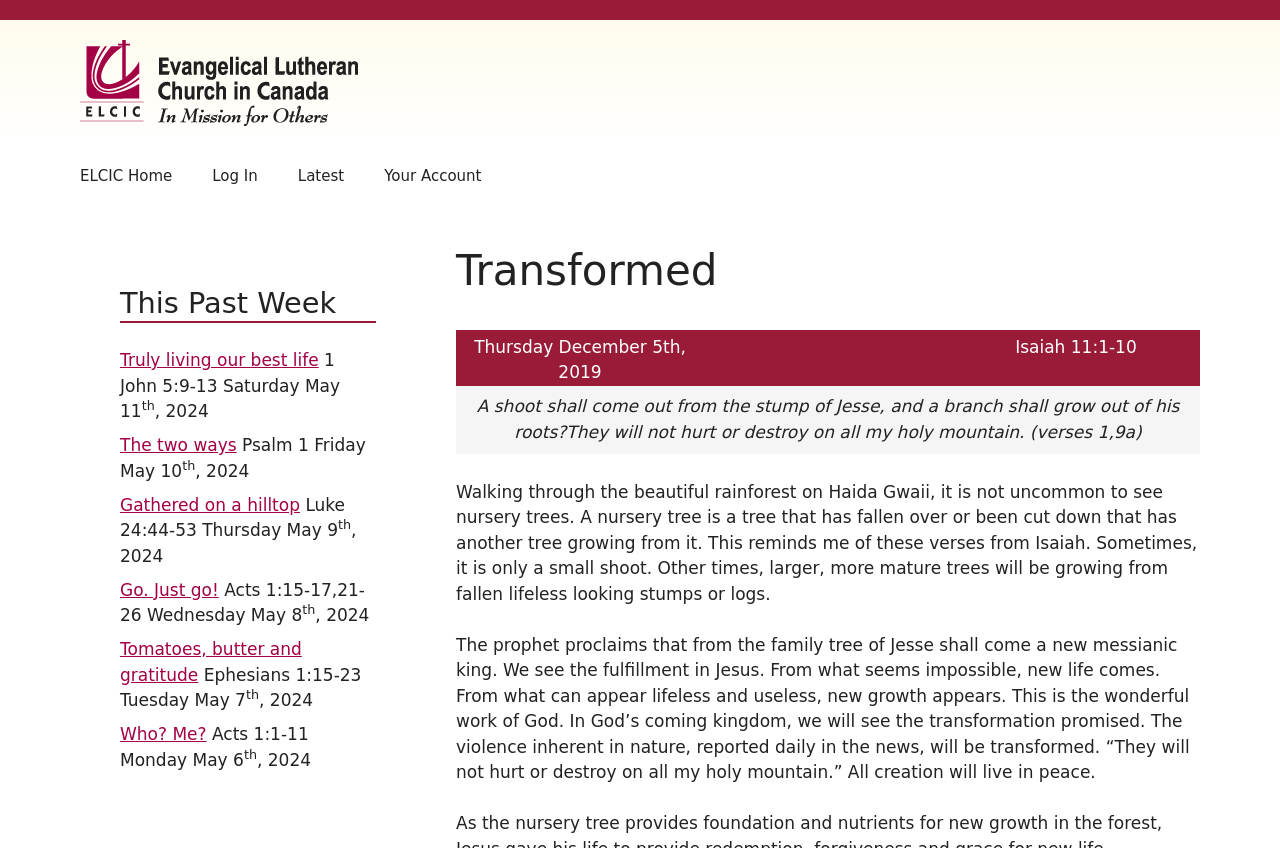Pinpoint the bounding box coordinates of the area that should be clicked to complete the following instruction: "Click on the 'Truly living our best life' link". The coordinates must be given as four float numbers between 0 and 1, i.e., [left, top, right, bottom].

[0.094, 0.413, 0.249, 0.436]